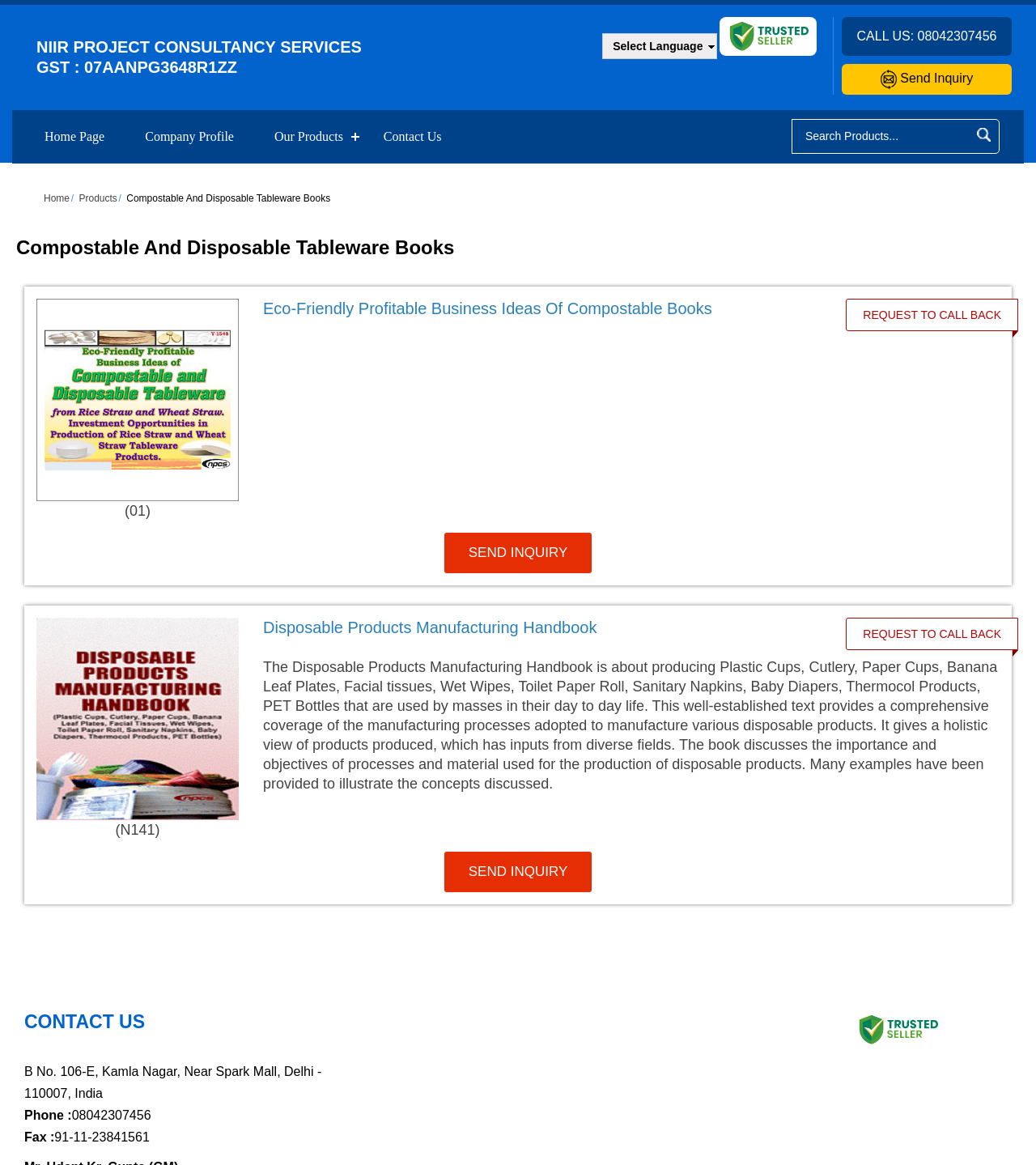Please provide a short answer using a single word or phrase for the question:
What is the address of the company's office?

B No. 106-E, Kamla Nagar, Near Spark Mall, Delhi - 110007, India